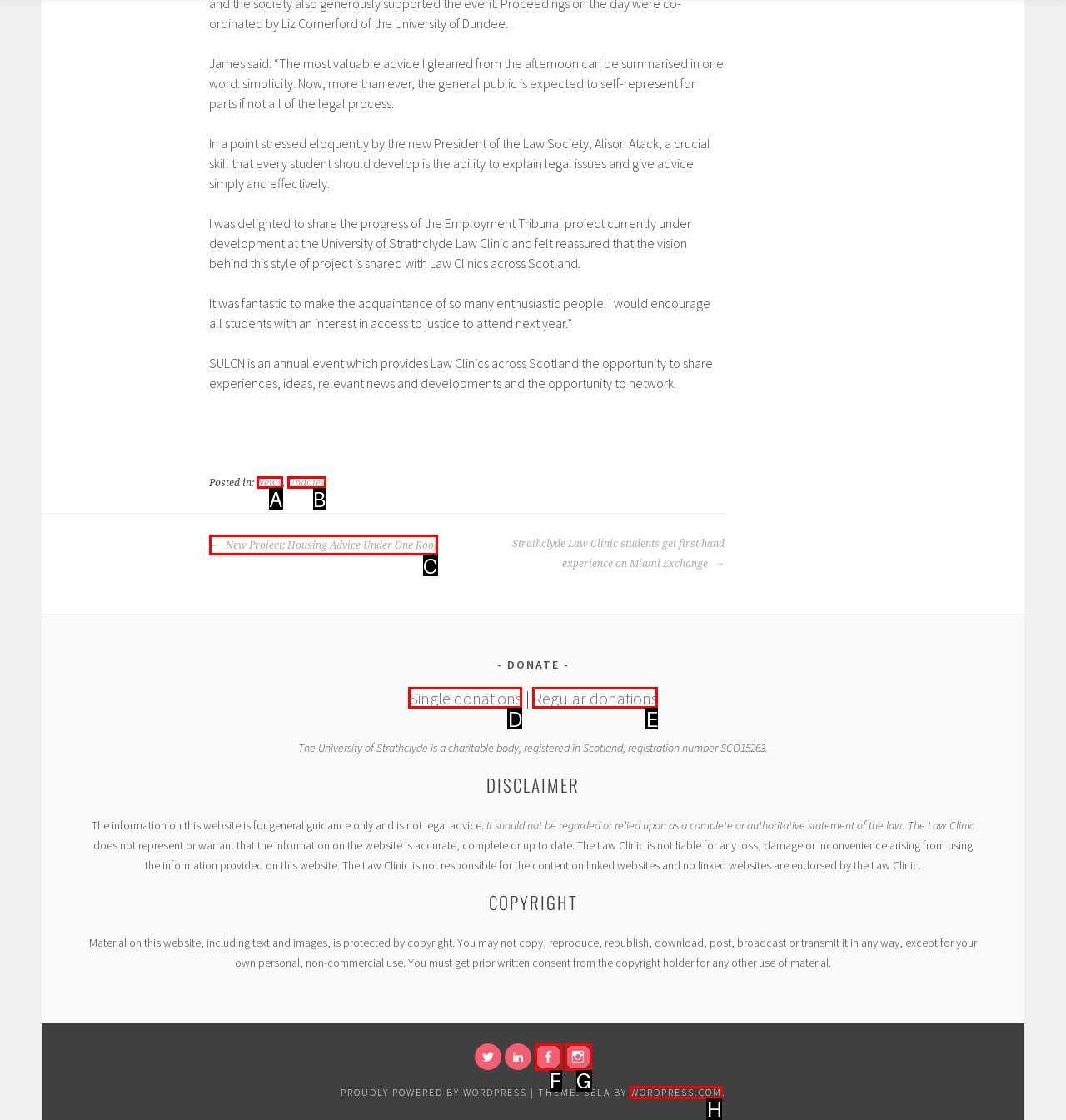Find the UI element described as: Regular donations
Reply with the letter of the appropriate option.

E